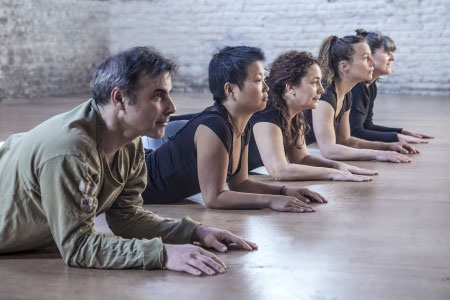Provide a short, one-word or phrase answer to the question below:
Are the participants standing or lying down?

lying down